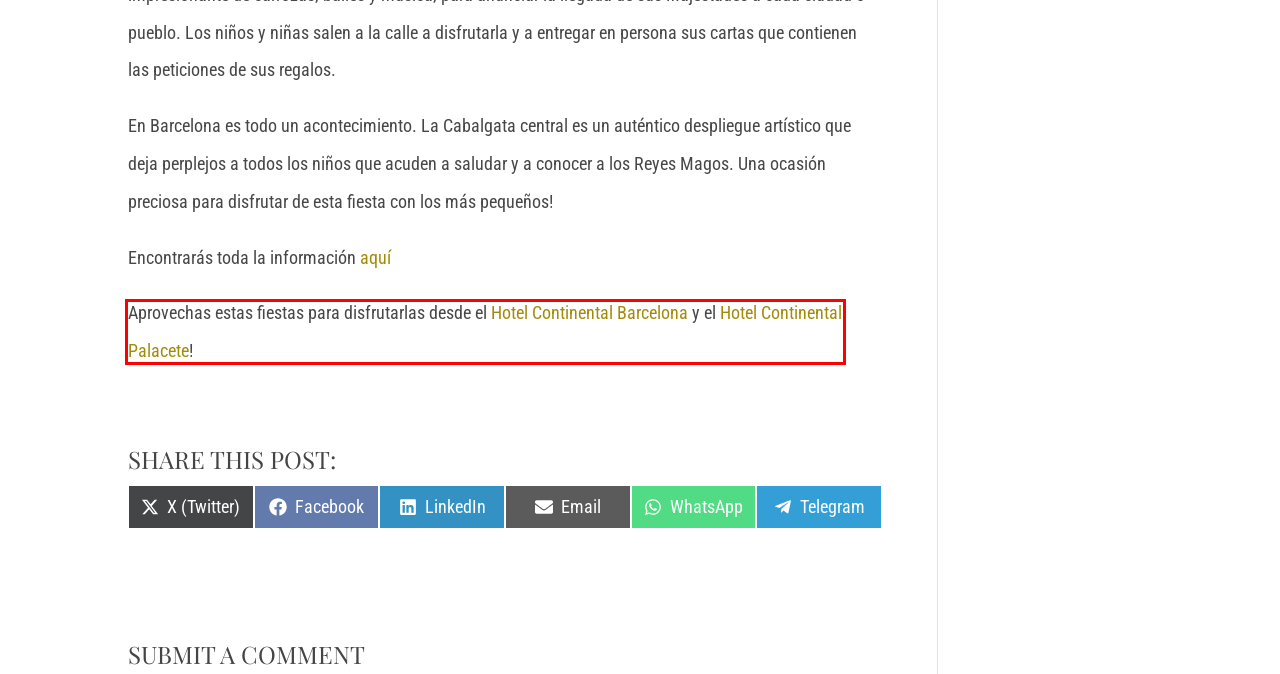Given a screenshot of a webpage with a red bounding box around an element, choose the most appropriate webpage description for the new page displayed after clicking the element within the bounding box. Here are the candidates:
A. Room - Detail page | Hotel Continental Palacete
B. Inicio - Hotel Continental Barcelona
C. Hotel Palacete Archives - Hotel Continental Barcelona
D. Ocio y deporte en barcelona - Hotel Continental Barcelona
E. FERIAS Y CONGRESOS EN BARCELONA - Hotel Continental Barcelona
F. Hotel Continental | Privacy Policy
G. Culture Archives - Hotel Continental Barcelona
H. Barcelona Archives - Hotel Continental Barcelona

A